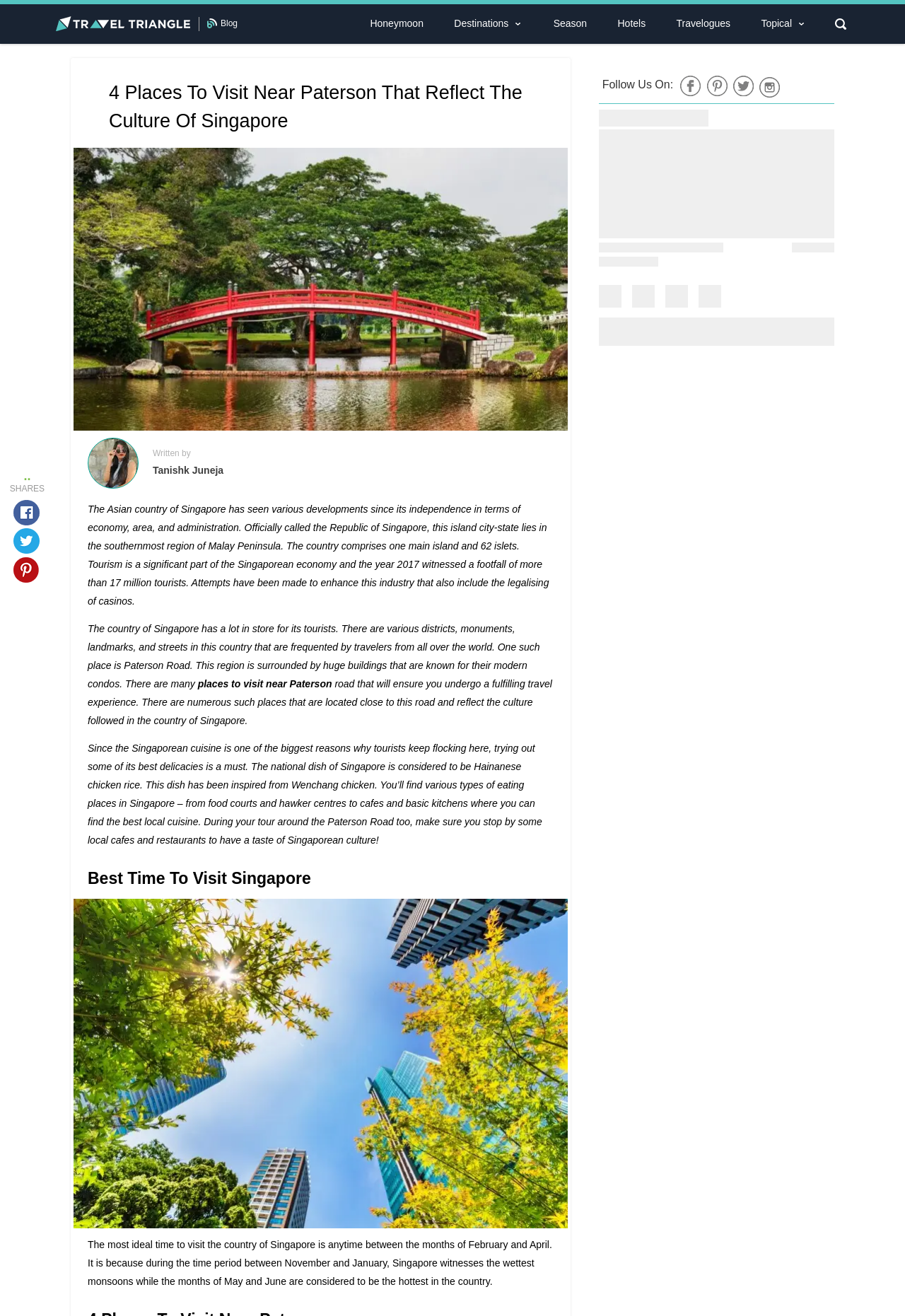Can you determine the bounding box coordinates of the area that needs to be clicked to fulfill the following instruction: "Visit the 'Honeymoon' destinations"?

[0.393, 0.003, 0.484, 0.032]